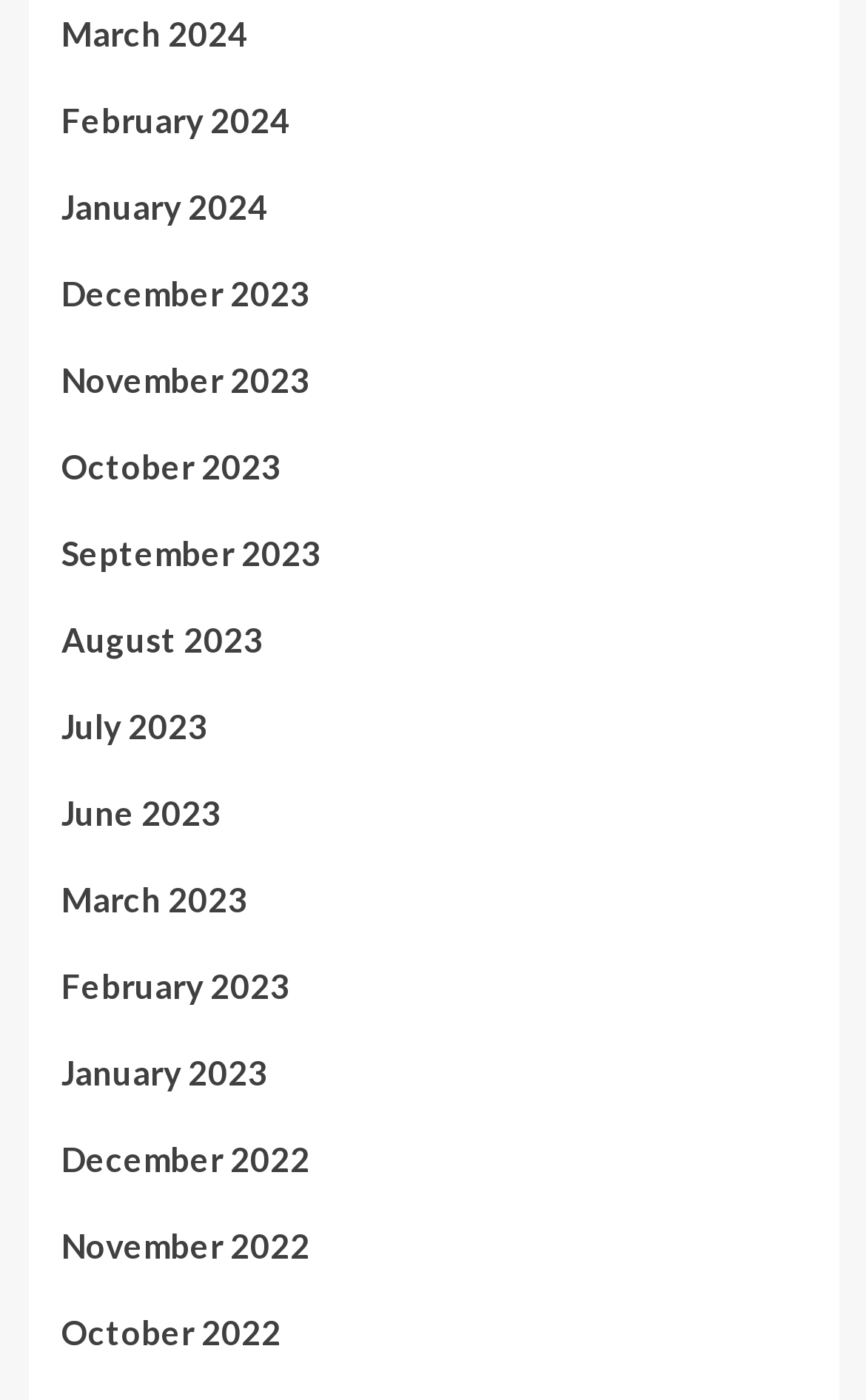How many months are available in 2024?
Please provide a single word or phrase as your answer based on the image.

3